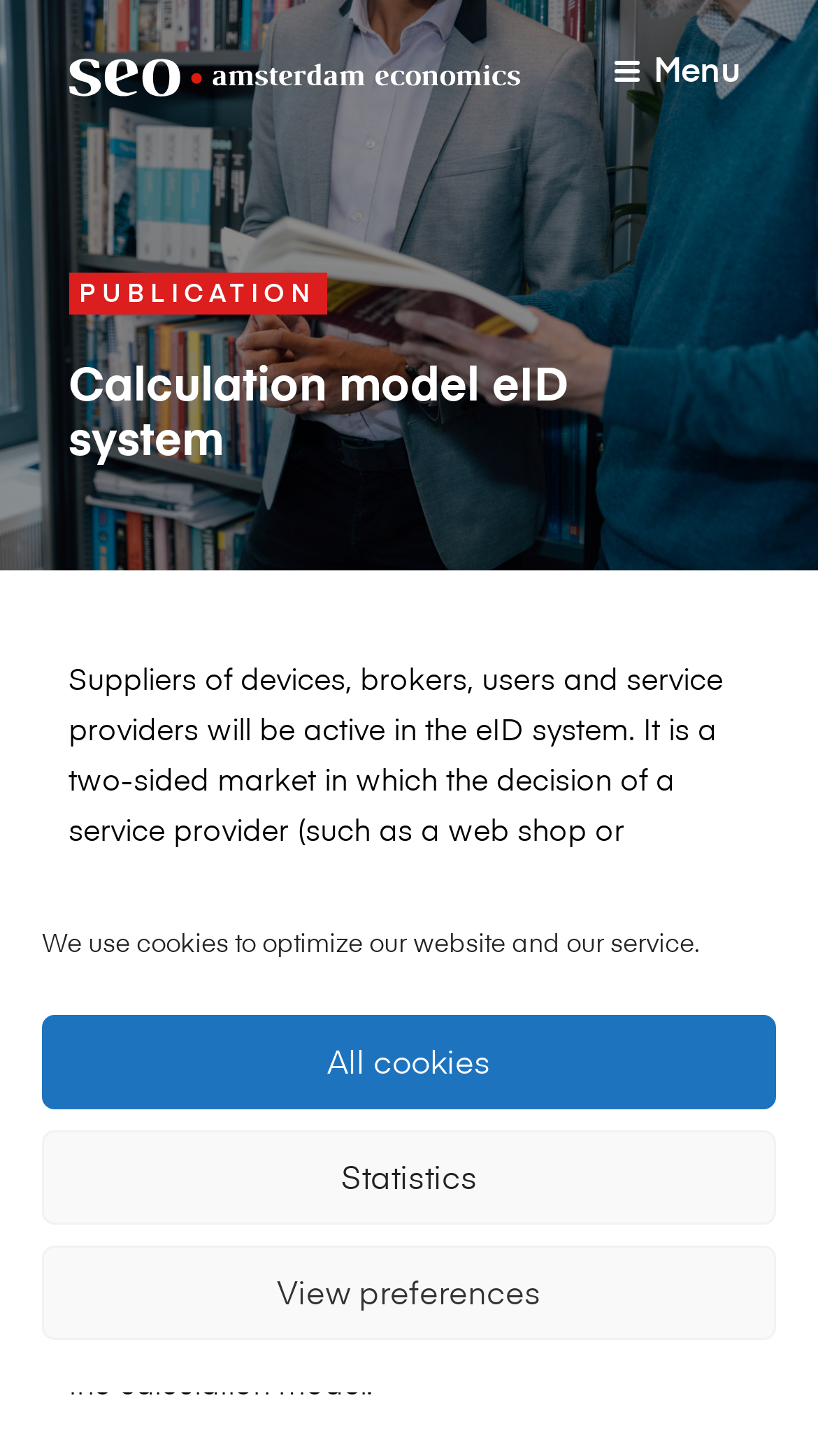What is the purpose of the report?
Refer to the image and provide a one-word or short phrase answer.

Calculate a business case